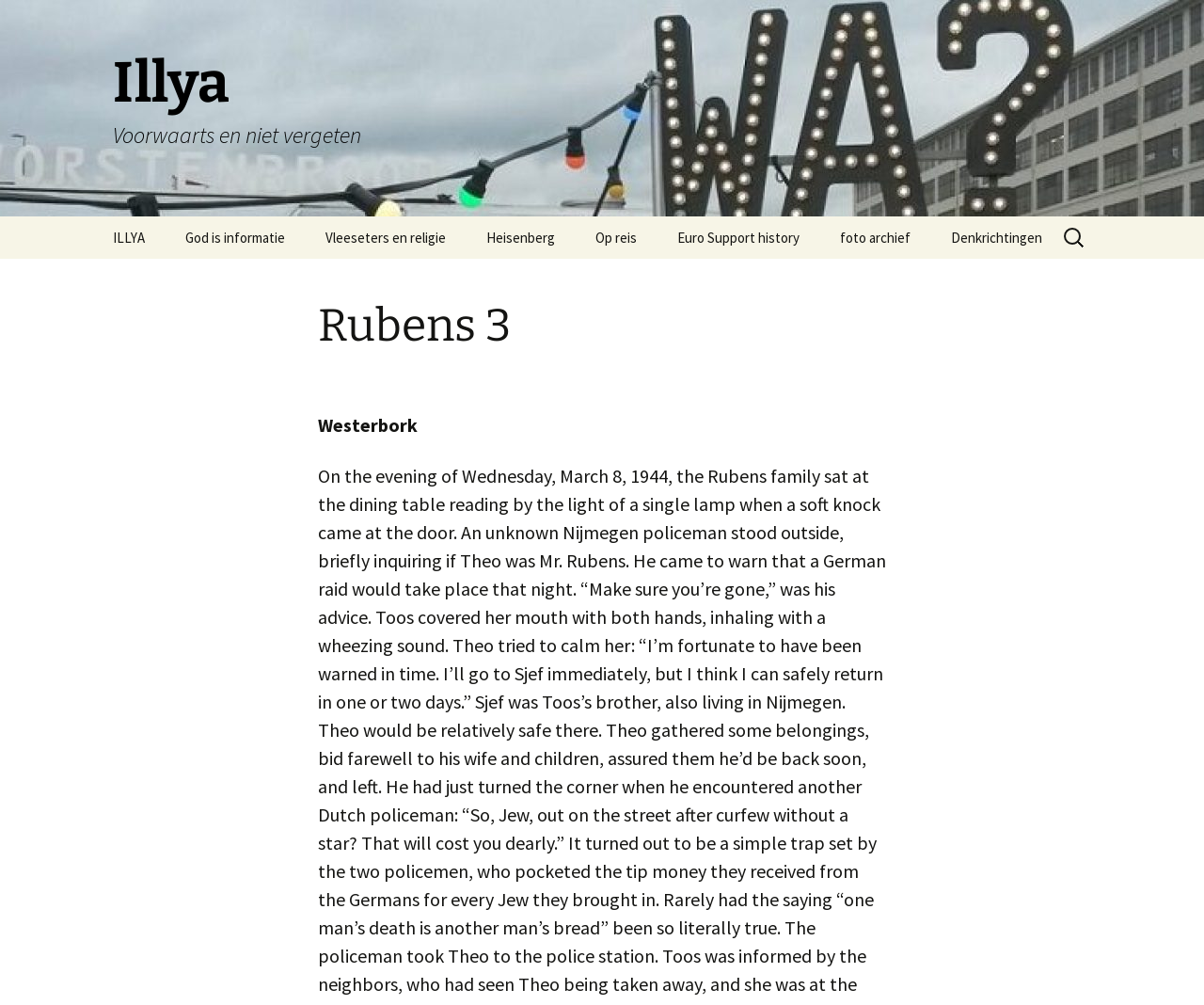Locate the bounding box coordinates of the UI element described by: "familie Rubens". The bounding box coordinates should consist of four float numbers between 0 and 1, i.e., [left, top, right, bottom].

[0.391, 0.342, 0.547, 0.384]